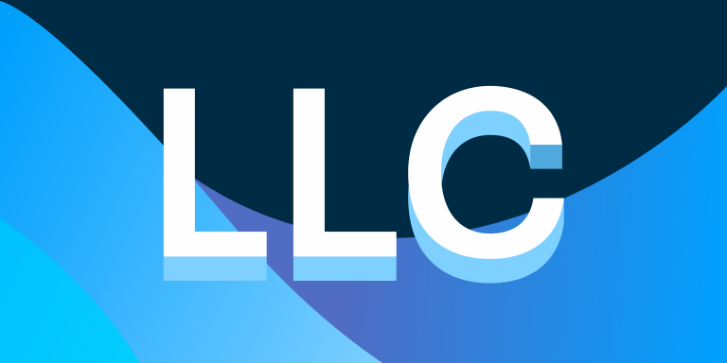Analyze the image and provide a detailed answer to the question: What is the purpose of the visual design?

The visual elements, including the bold typography and vibrant blue gradient background, are designed to captivate readers and draw their attention to the concept of LLCs as they navigate the intricacies of business formation and state selection.